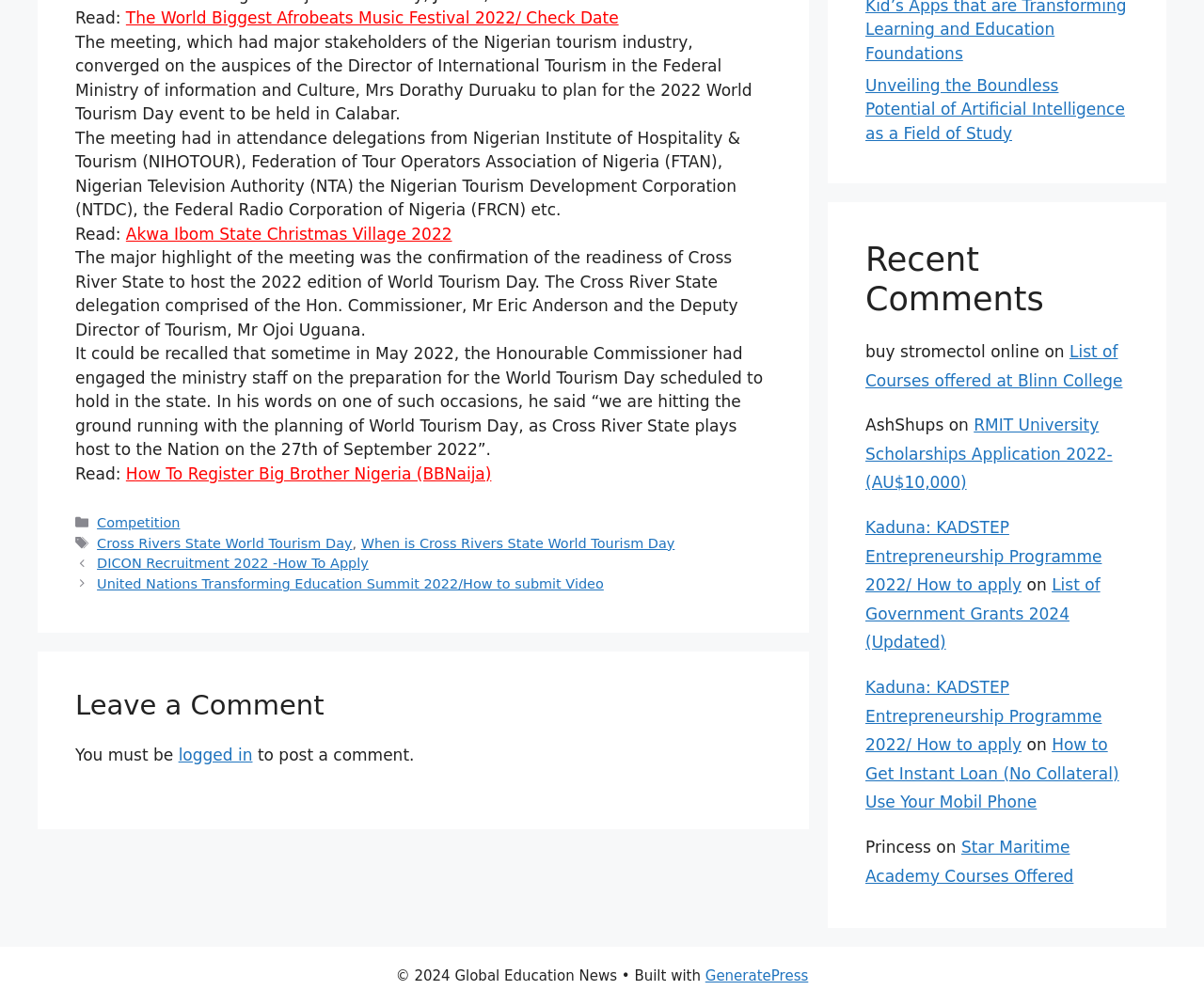Bounding box coordinates are to be given in the format (top-left x, top-left y, bottom-right x, bottom-right y). All values must be floating point numbers between 0 and 1. Provide the bounding box coordinate for the UI element described as: GeneratePress

[0.586, 0.962, 0.671, 0.979]